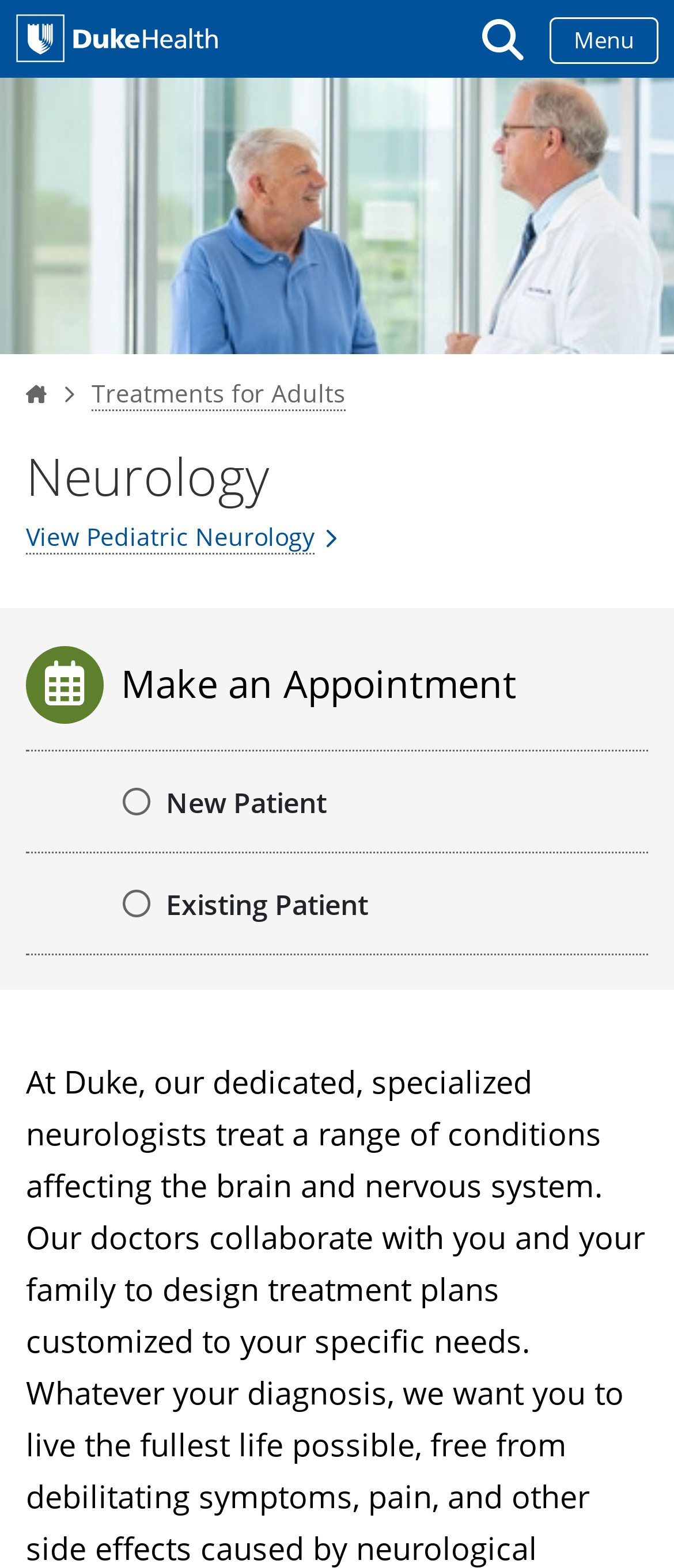For the given element description Linkedin, determine the bounding box coordinates of the UI element. The coordinates should follow the format (top-left x, top-left y, bottom-right x, bottom-right y) and be within the range of 0 to 1.

None